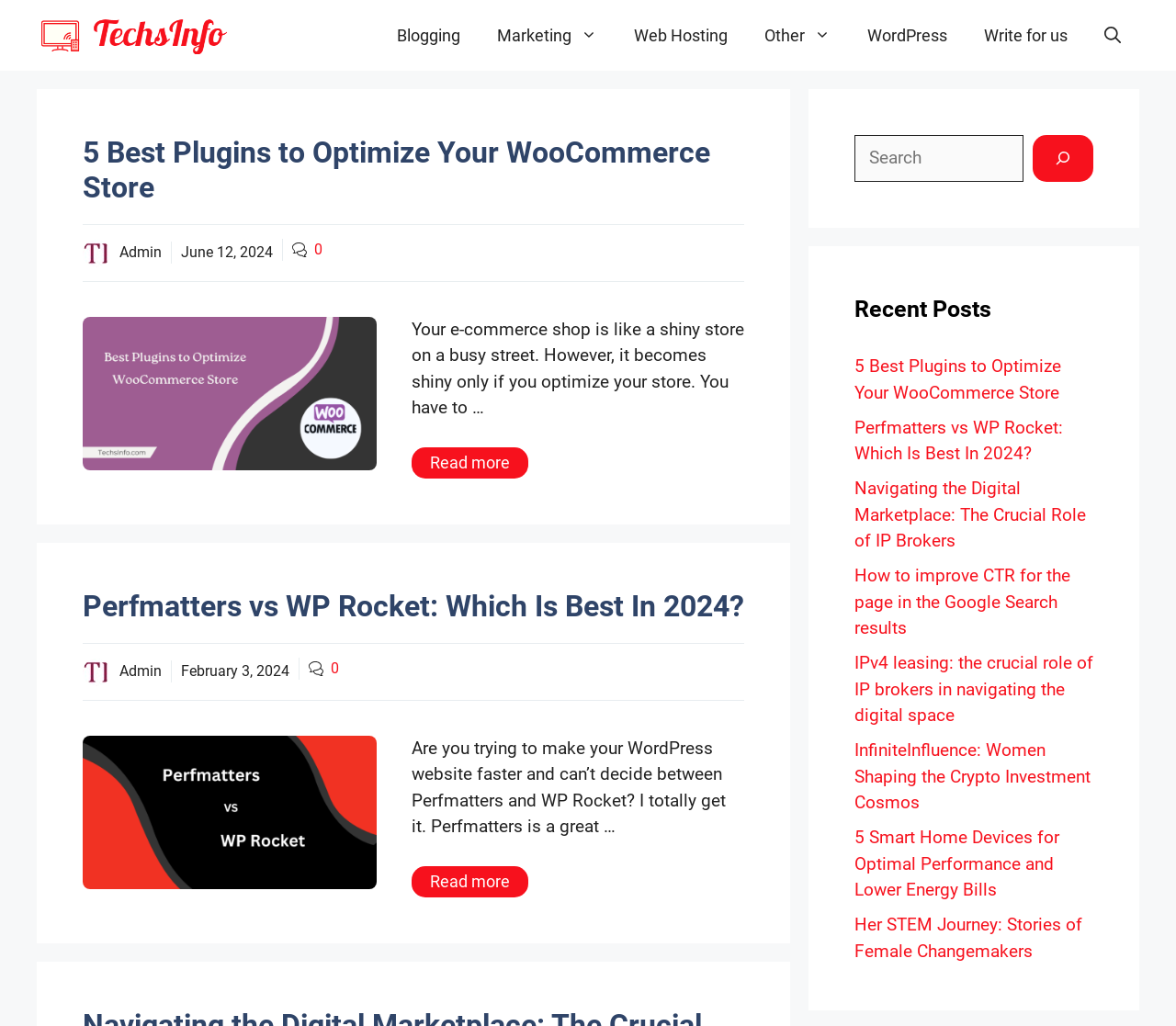Provide the bounding box coordinates in the format (top-left x, top-left y, bottom-right x, bottom-right y). All values are floating point numbers between 0 and 1. Determine the bounding box coordinate of the UI element described as: alt="Perfmatters-vs-WP-Rocket"

[0.07, 0.851, 0.32, 0.871]